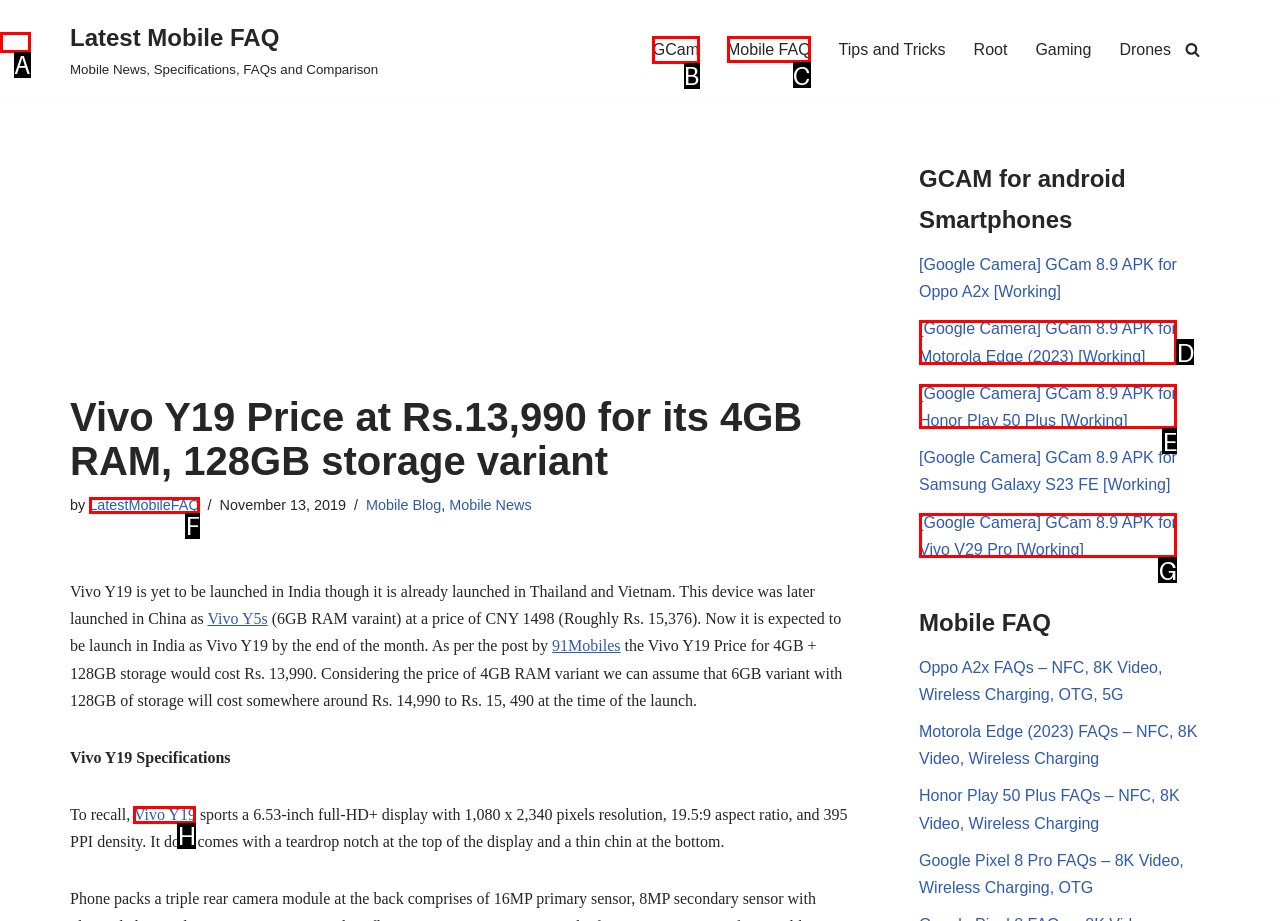Tell me the correct option to click for this task: Visit the 'Mobile FAQ' page
Write down the option's letter from the given choices.

C